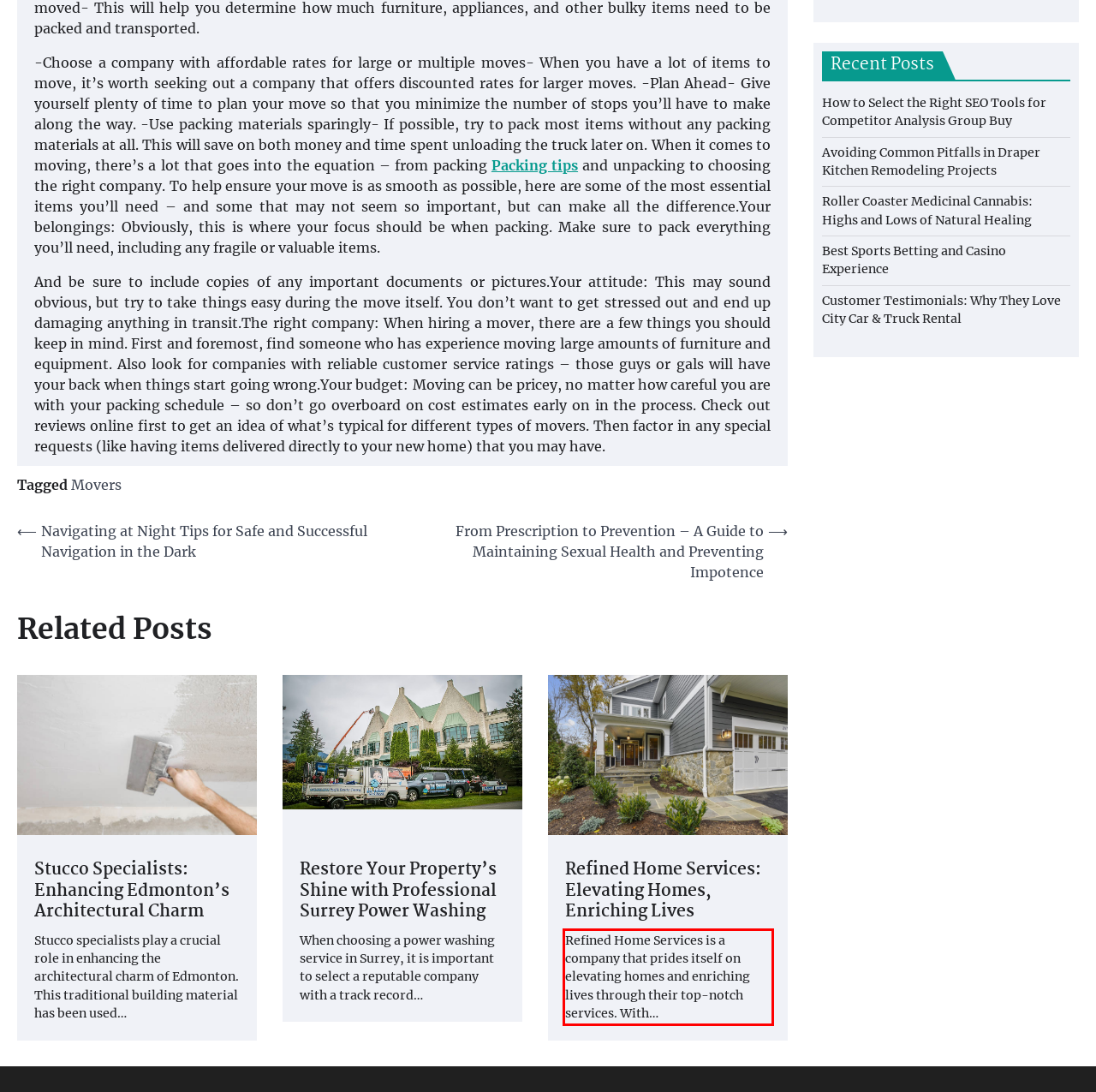Given a screenshot of a webpage containing a red bounding box, perform OCR on the text within this red bounding box and provide the text content.

Refined Home Services is a company that prides itself on elevating homes and enriching lives through their top-notch services. With…